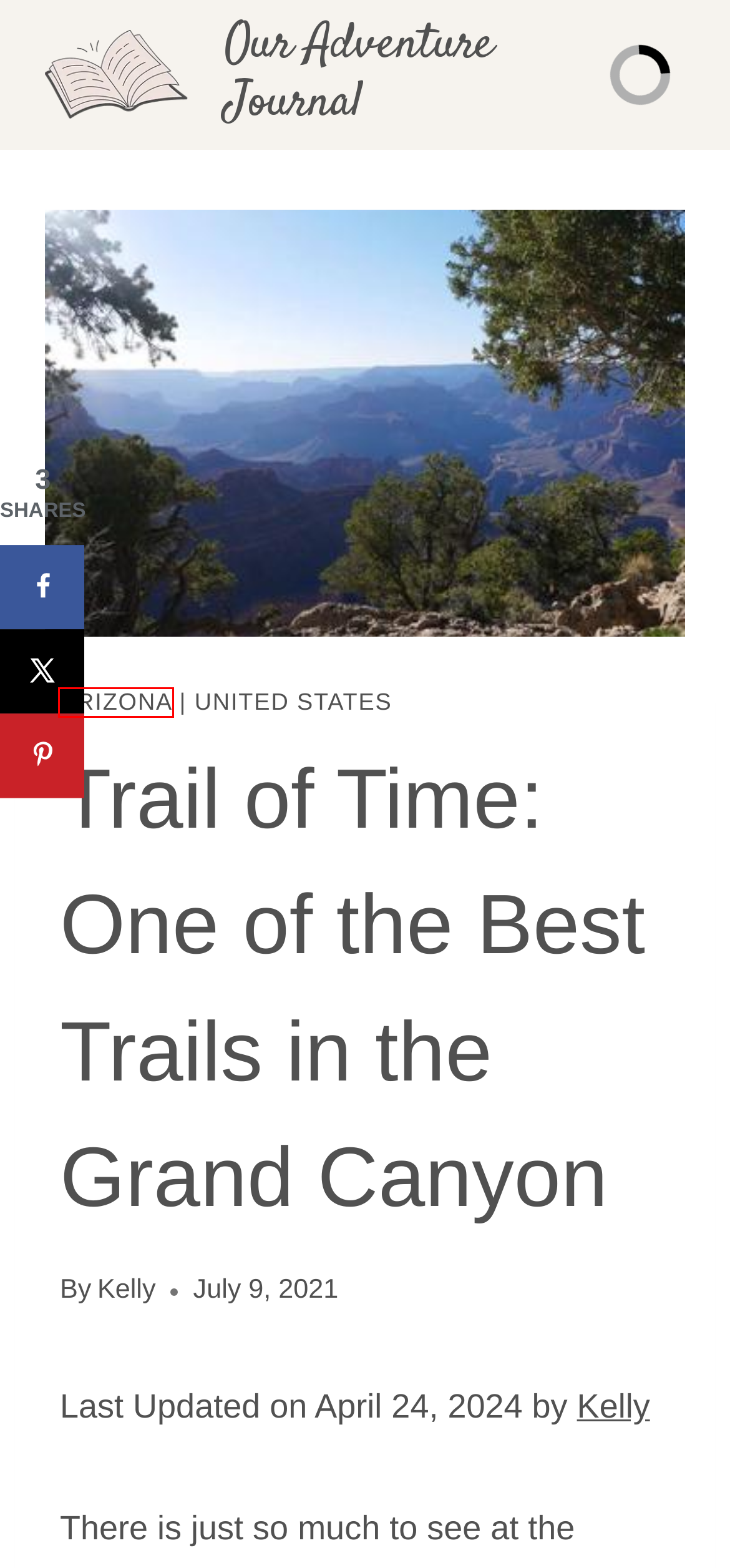Inspect the provided webpage screenshot, concentrating on the element within the red bounding box. Select the description that best represents the new webpage after you click the highlighted element. Here are the candidates:
A. The 13 Best Things to Do in Tossa de Mar, Spain - Our Adventure Journal
B. South Rim Archives - Our Adventure Journal
C. Arizona Archives - Our Adventure Journal
D. About Me - Our Adventure Journal
E. The Best Waterfront Hotels on Lake Chelan - Our Adventure Journal
F. United States Archives - Our Adventure Journal
G. Home - Our Adventure Journal
H. The Best Places for Afternoon Tea in Victoria BC - Our Adventure Journal

C